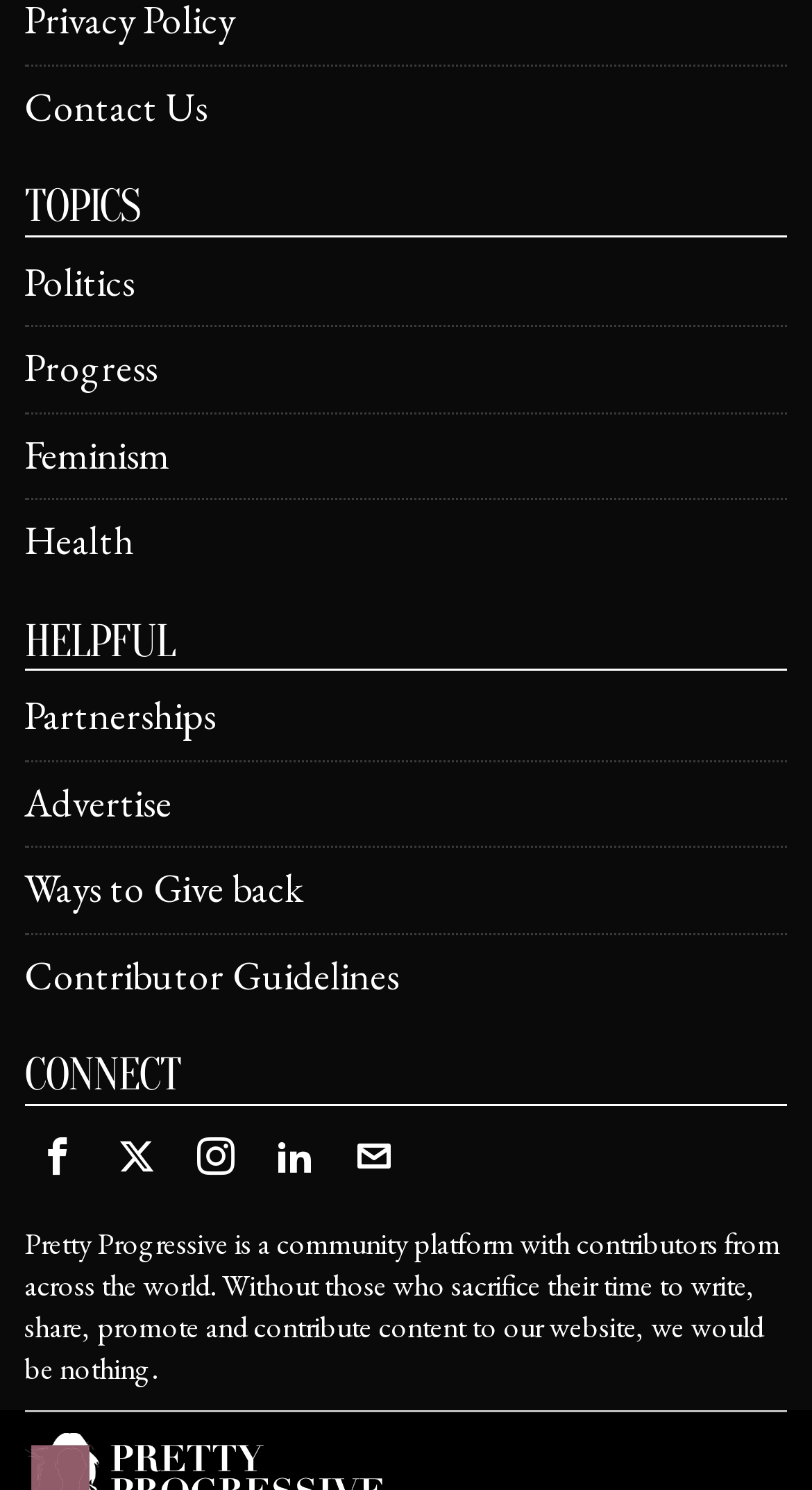Identify the bounding box coordinates of the section to be clicked to complete the task described by the following instruction: "Connect with us on Facebook". The coordinates should be four float numbers between 0 and 1, formatted as [left, top, right, bottom].

[0.03, 0.753, 0.112, 0.798]